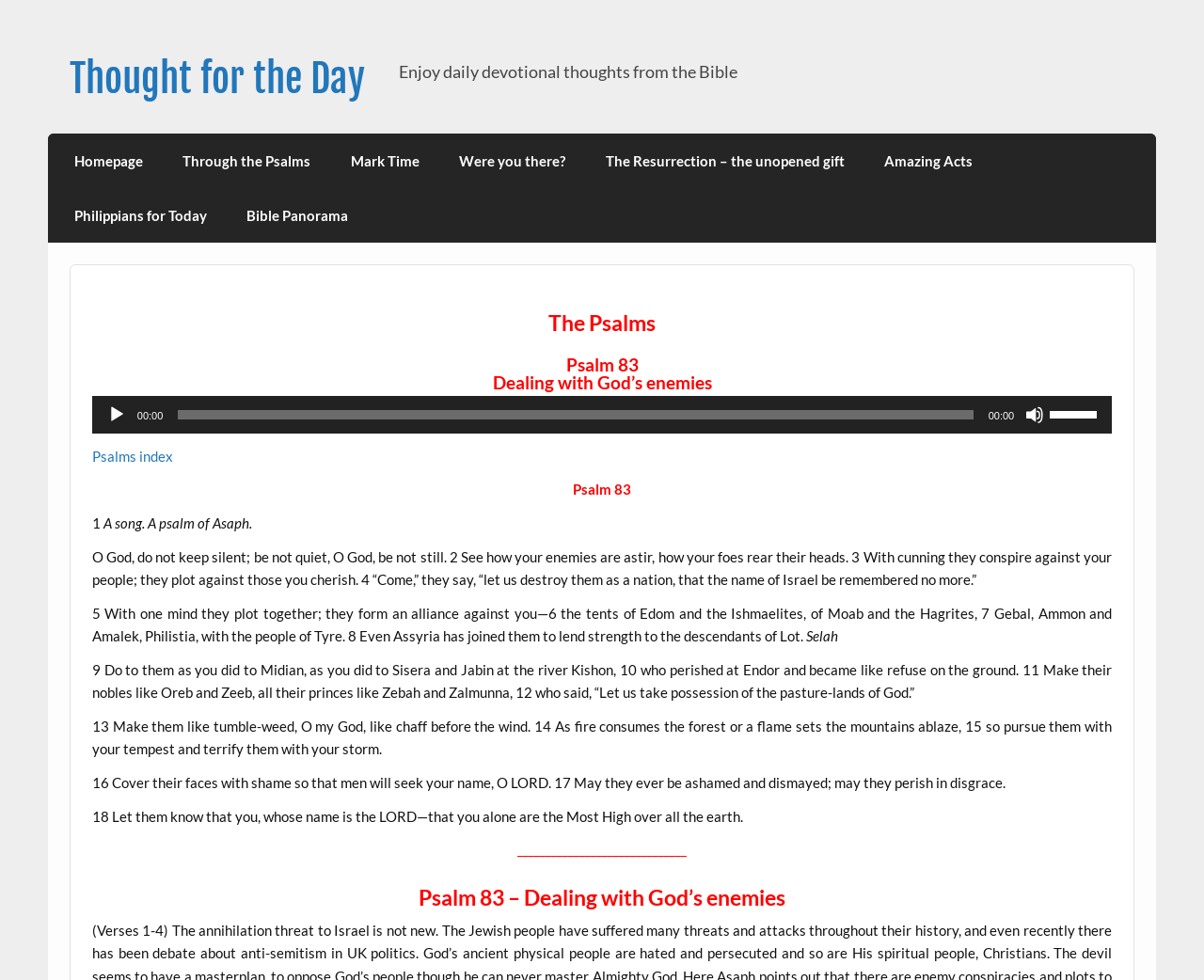Identify the bounding box coordinates of the region that needs to be clicked to carry out this instruction: "Visit the Homepage". Provide these coordinates as four float numbers ranging from 0 to 1, i.e., [left, top, right, bottom].

[0.045, 0.137, 0.135, 0.192]